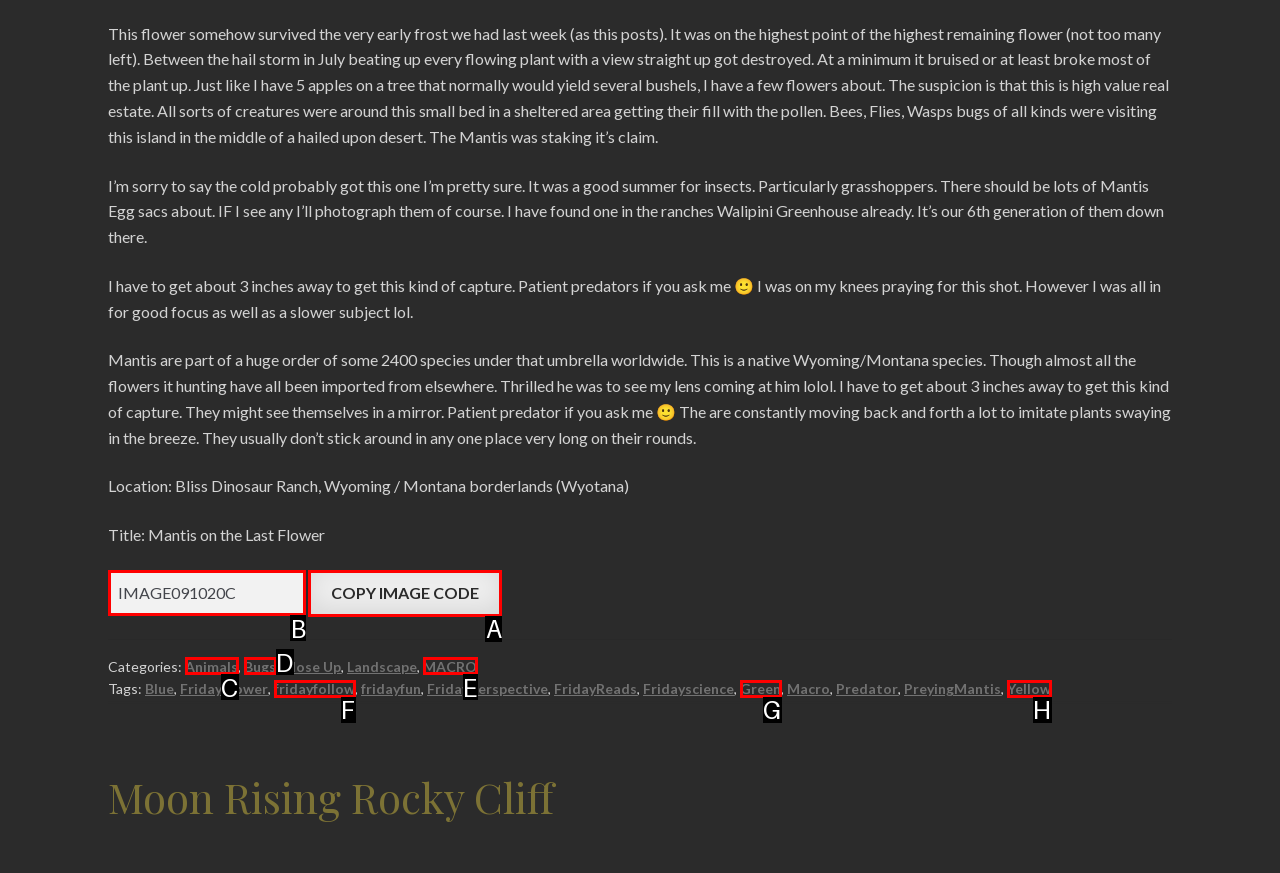Determine the HTML element to click for the instruction: View recent posts.
Answer with the letter corresponding to the correct choice from the provided options.

None